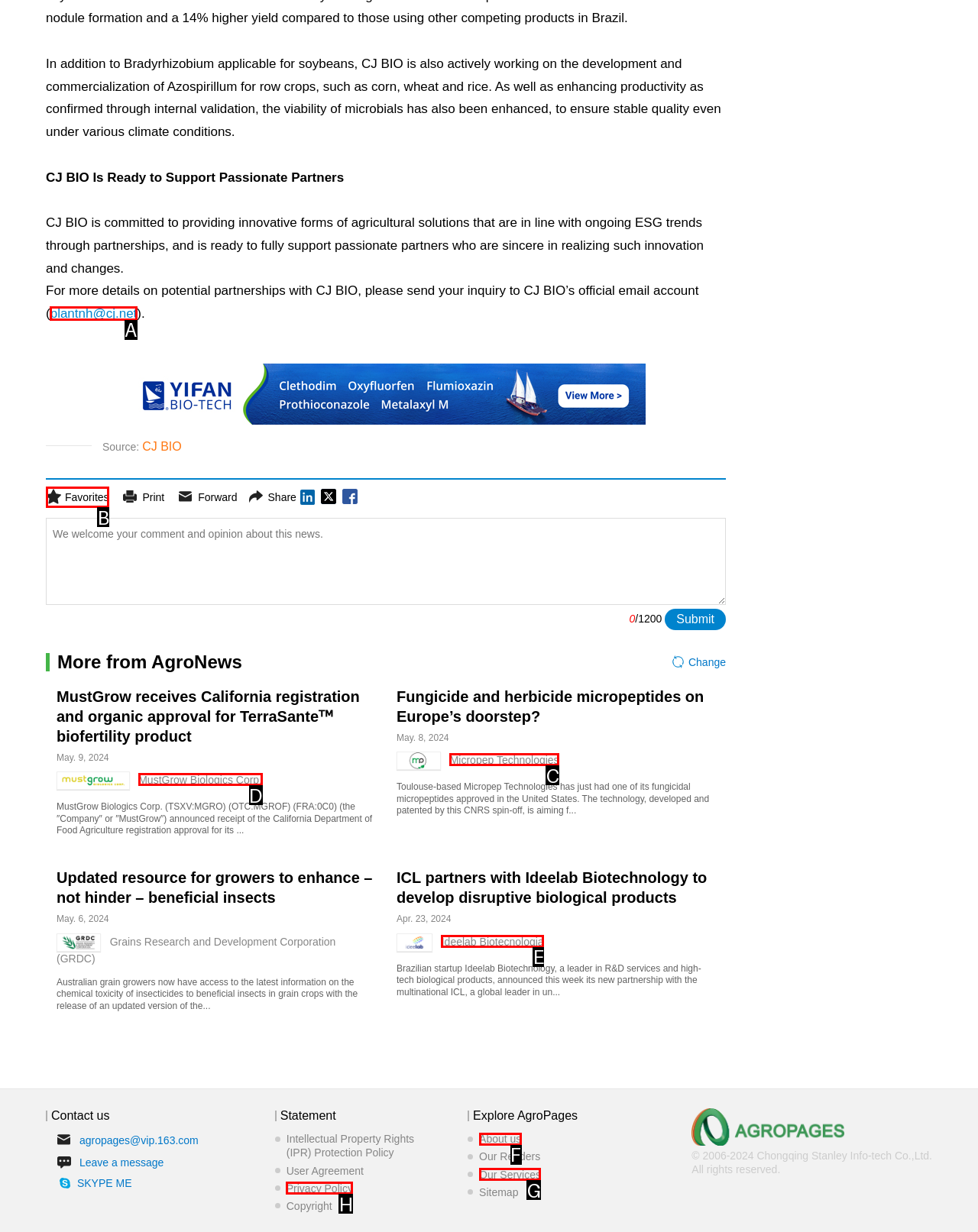Select the correct UI element to click for this task: Send an inquiry to CJ BIO’s official email account.
Answer using the letter from the provided options.

A